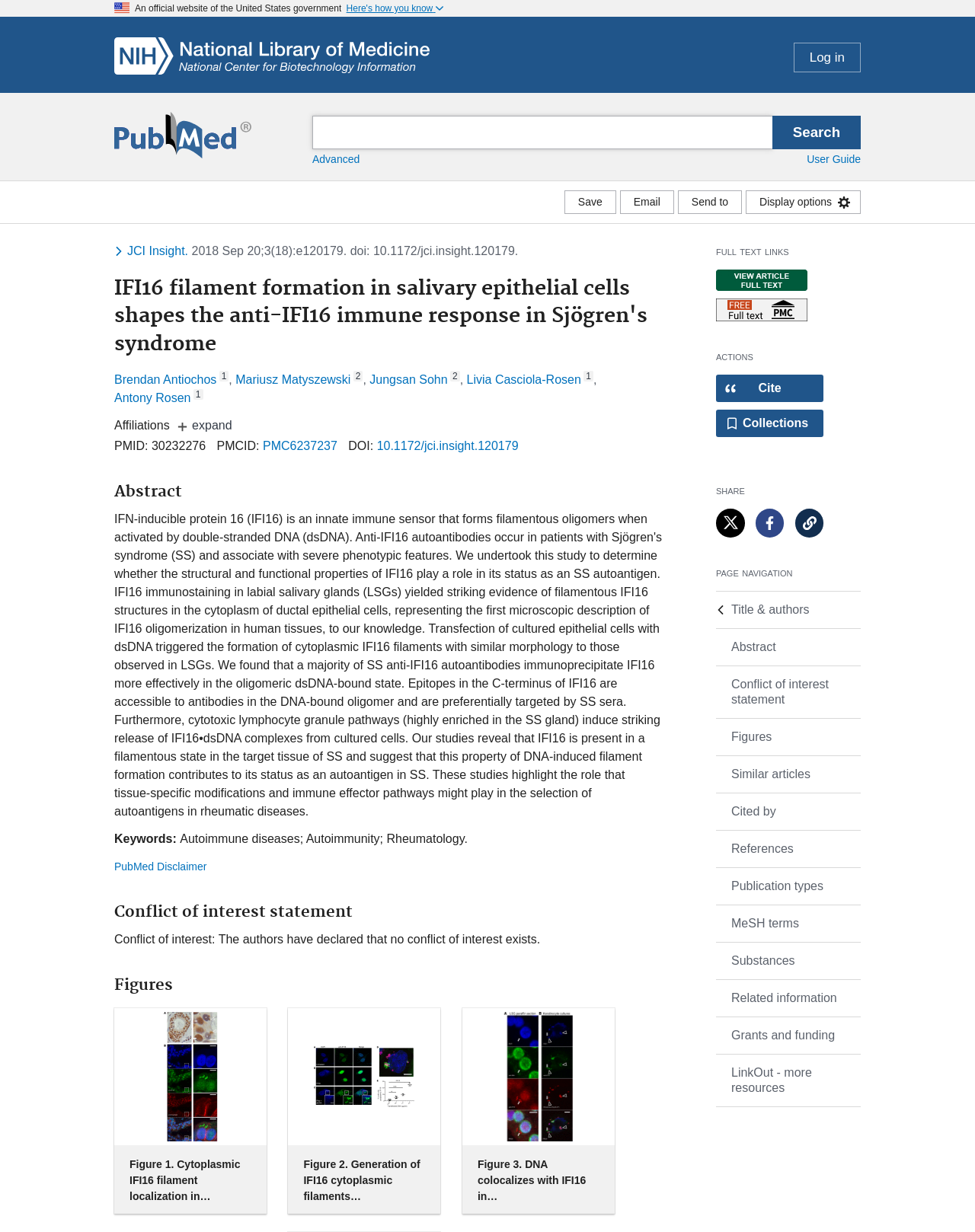Please determine the bounding box coordinates for the UI element described as: "American Society for Clinical Investigation".

[0.734, 0.219, 0.828, 0.236]